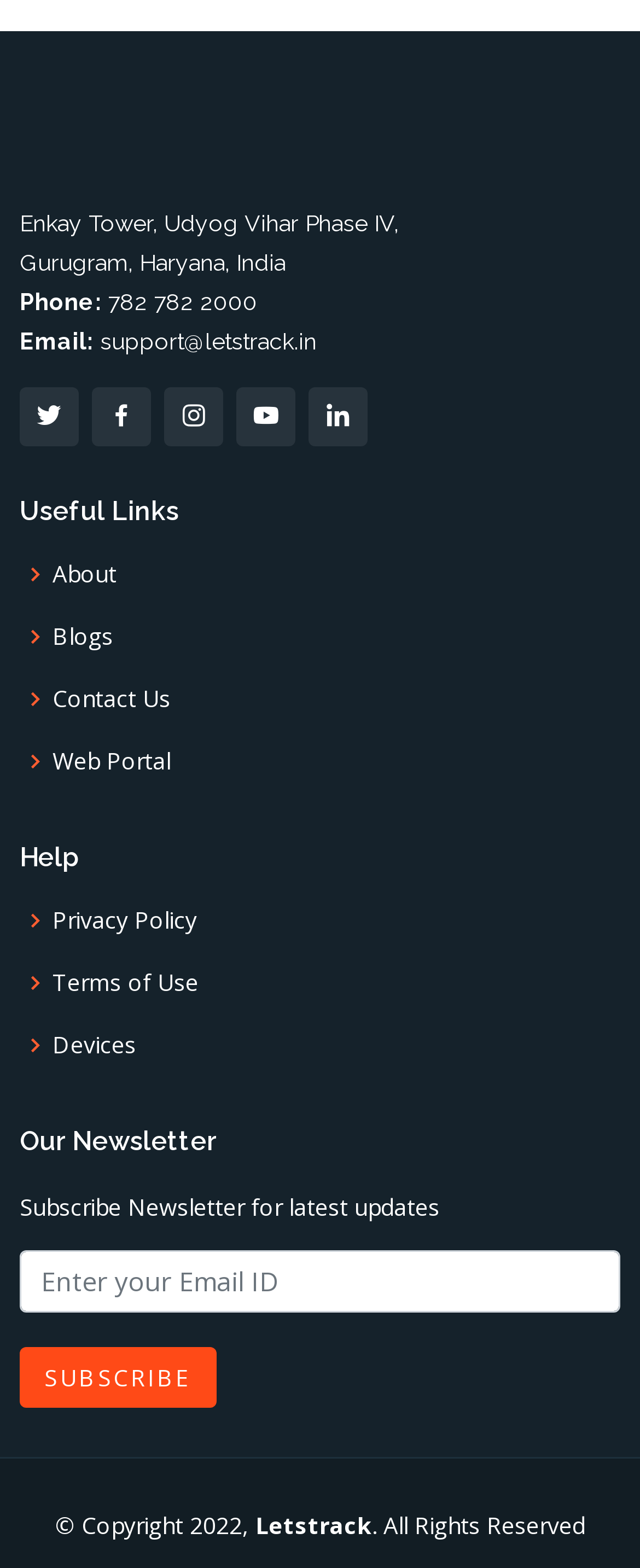Please locate the bounding box coordinates of the element that needs to be clicked to achieve the following instruction: "Click the Contact Us link". The coordinates should be four float numbers between 0 and 1, i.e., [left, top, right, bottom].

[0.082, 0.438, 0.267, 0.453]